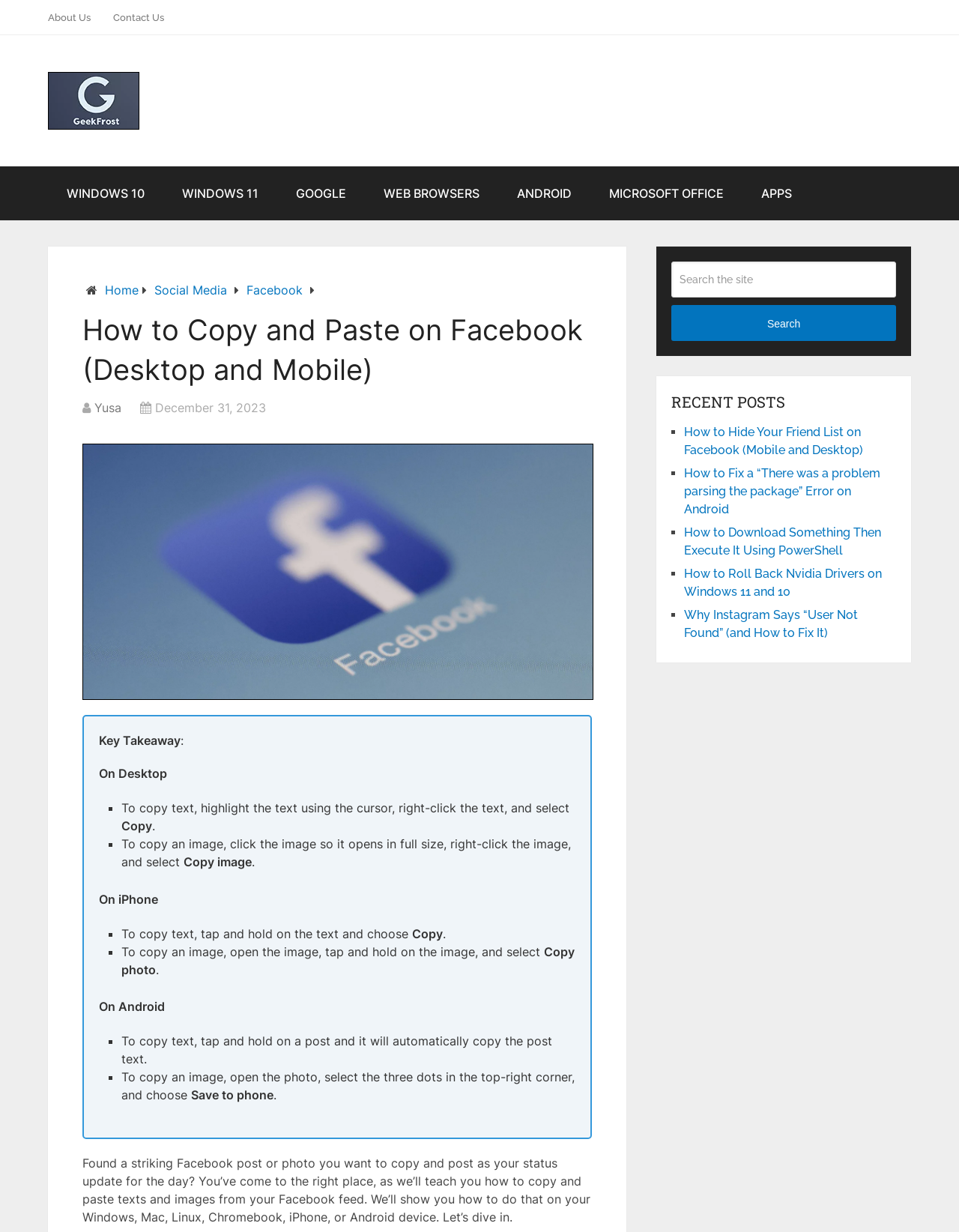Using the elements shown in the image, answer the question comprehensively: What is the website's main topic?

The website's main topic is Facebook, as indicated by the Facebook logo and the content of the webpage, which provides instructions on how to copy and paste texts and images from Facebook.